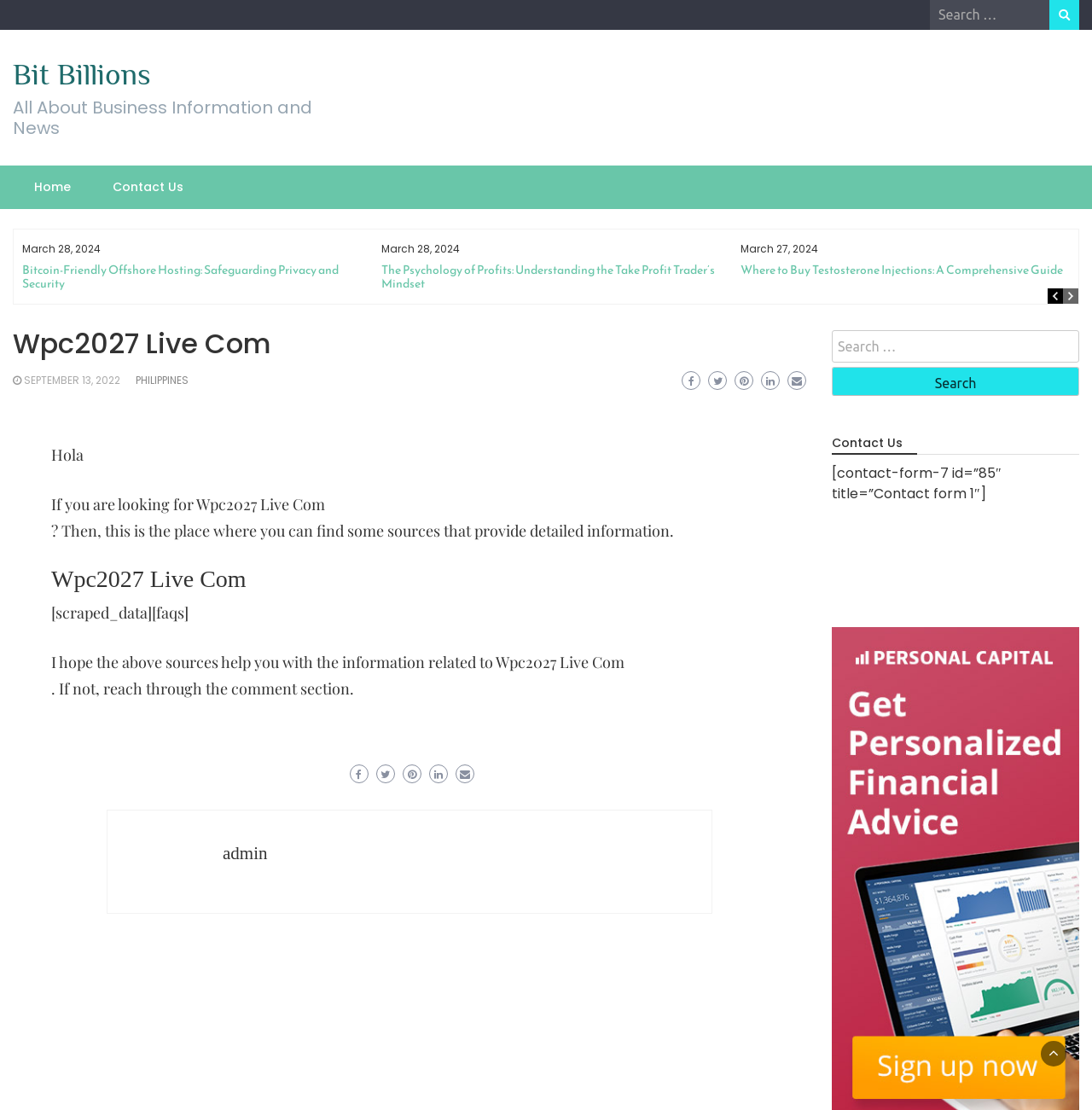Provide the bounding box for the UI element matching this description: "slot online".

[0.762, 0.491, 0.77, 0.675]